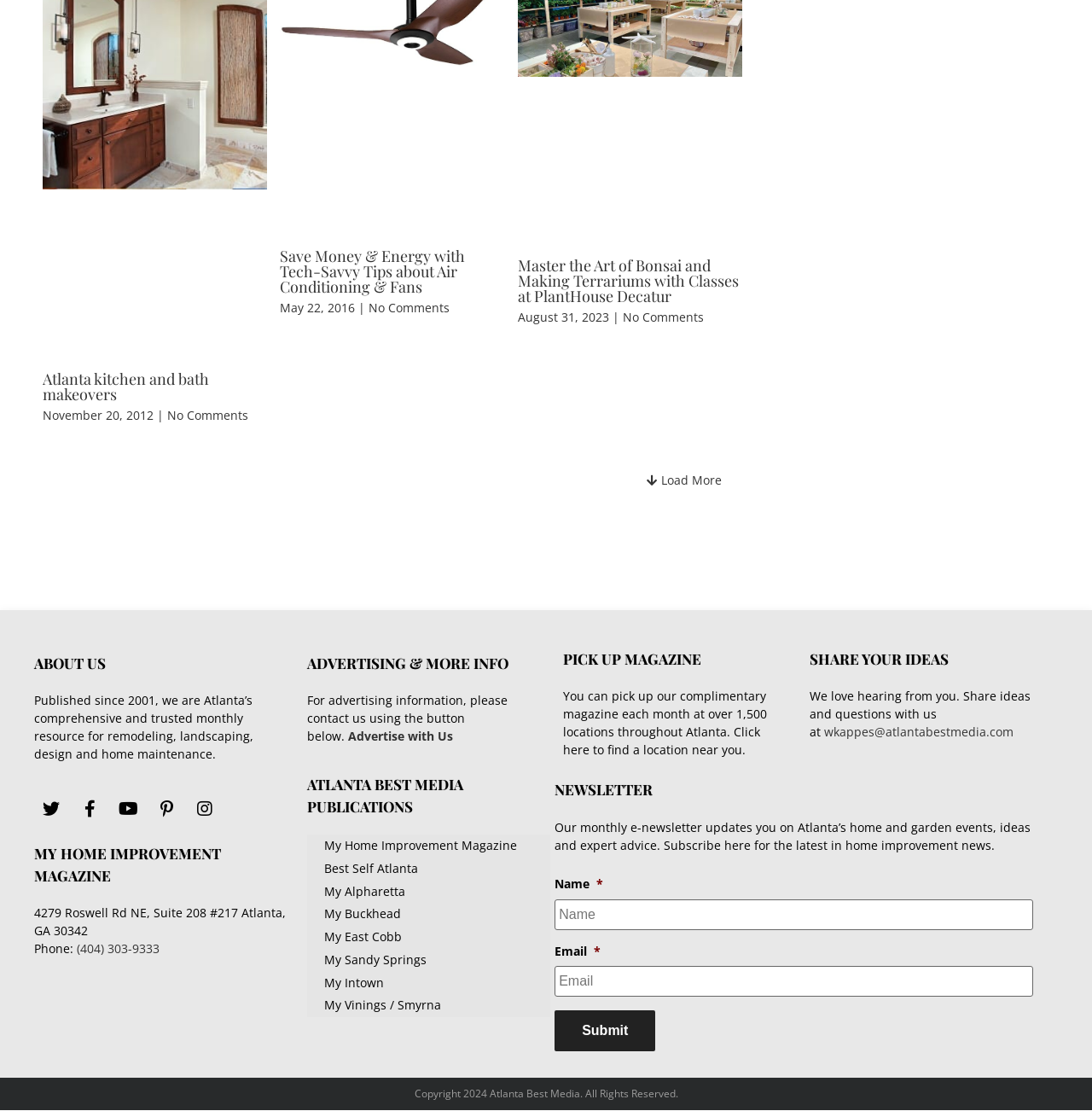Find and provide the bounding box coordinates for the UI element described here: "Atlanta kitchen and bath makeovers". The coordinates should be given as four float numbers between 0 and 1: [left, top, right, bottom].

[0.039, 0.331, 0.191, 0.364]